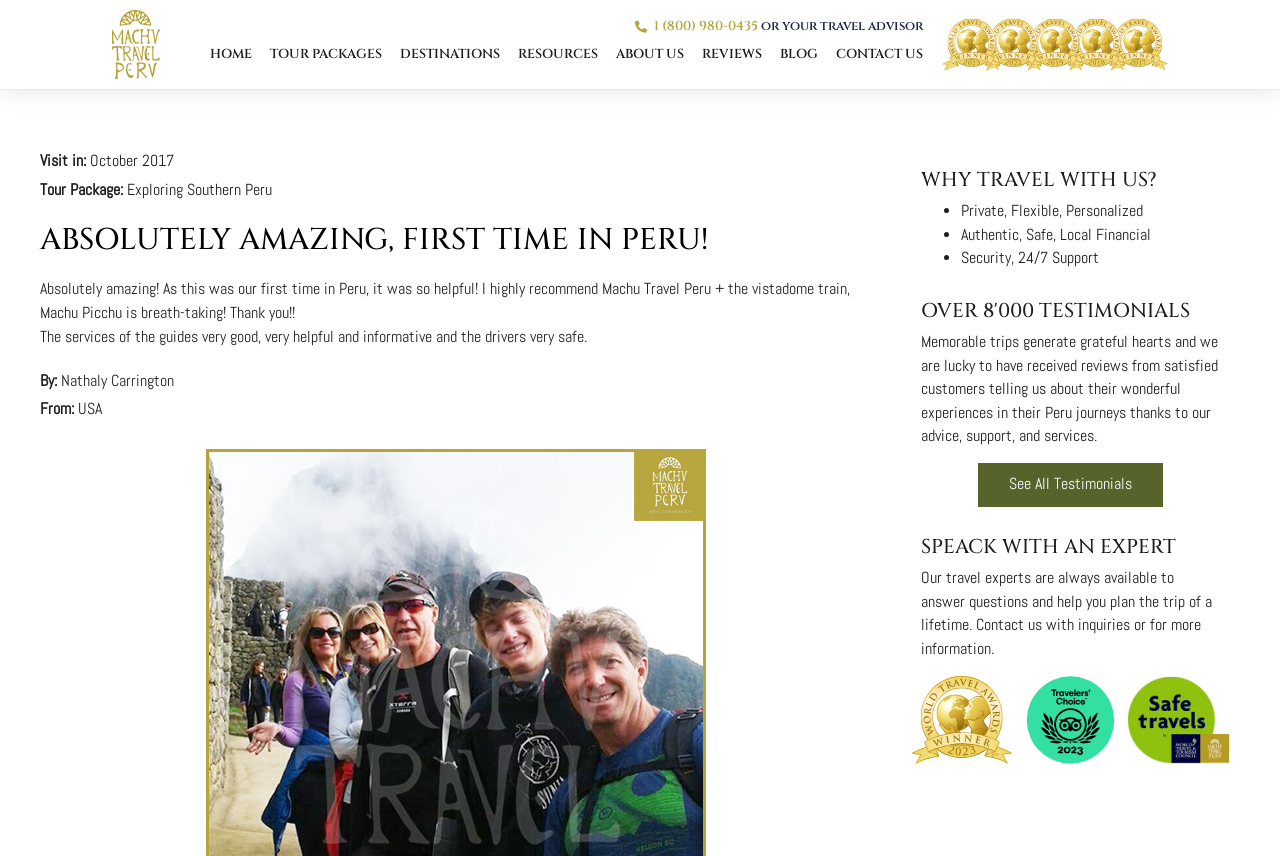Identify and extract the main heading from the webpage.

ABSOLUTELY AMAZING, FIRST TIME IN PERU!